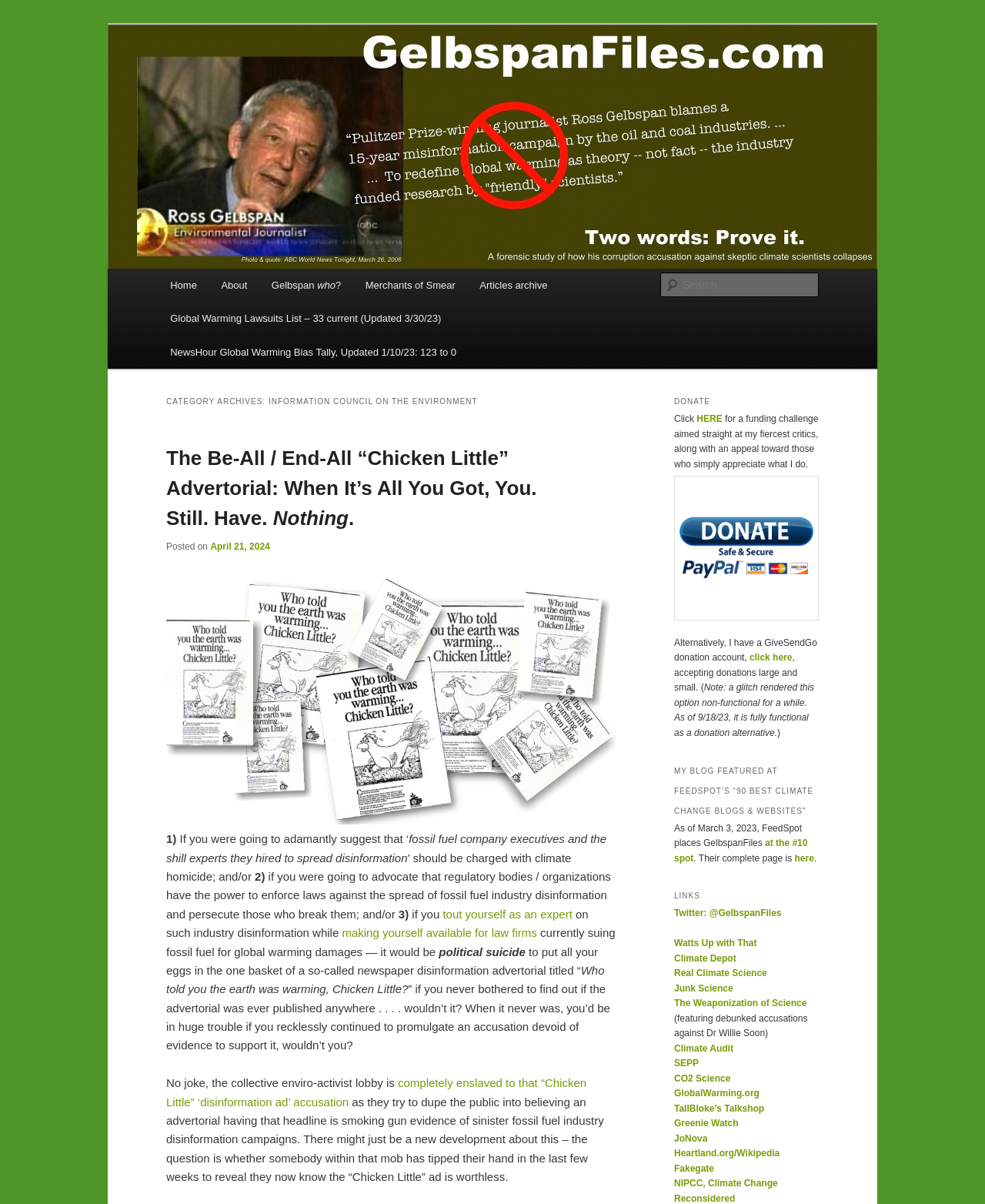Given the description of the UI element: "Greenie Watch", predict the bounding box coordinates in the form of [left, top, right, bottom], with each value being a float between 0 and 1.

[0.684, 0.929, 0.75, 0.938]